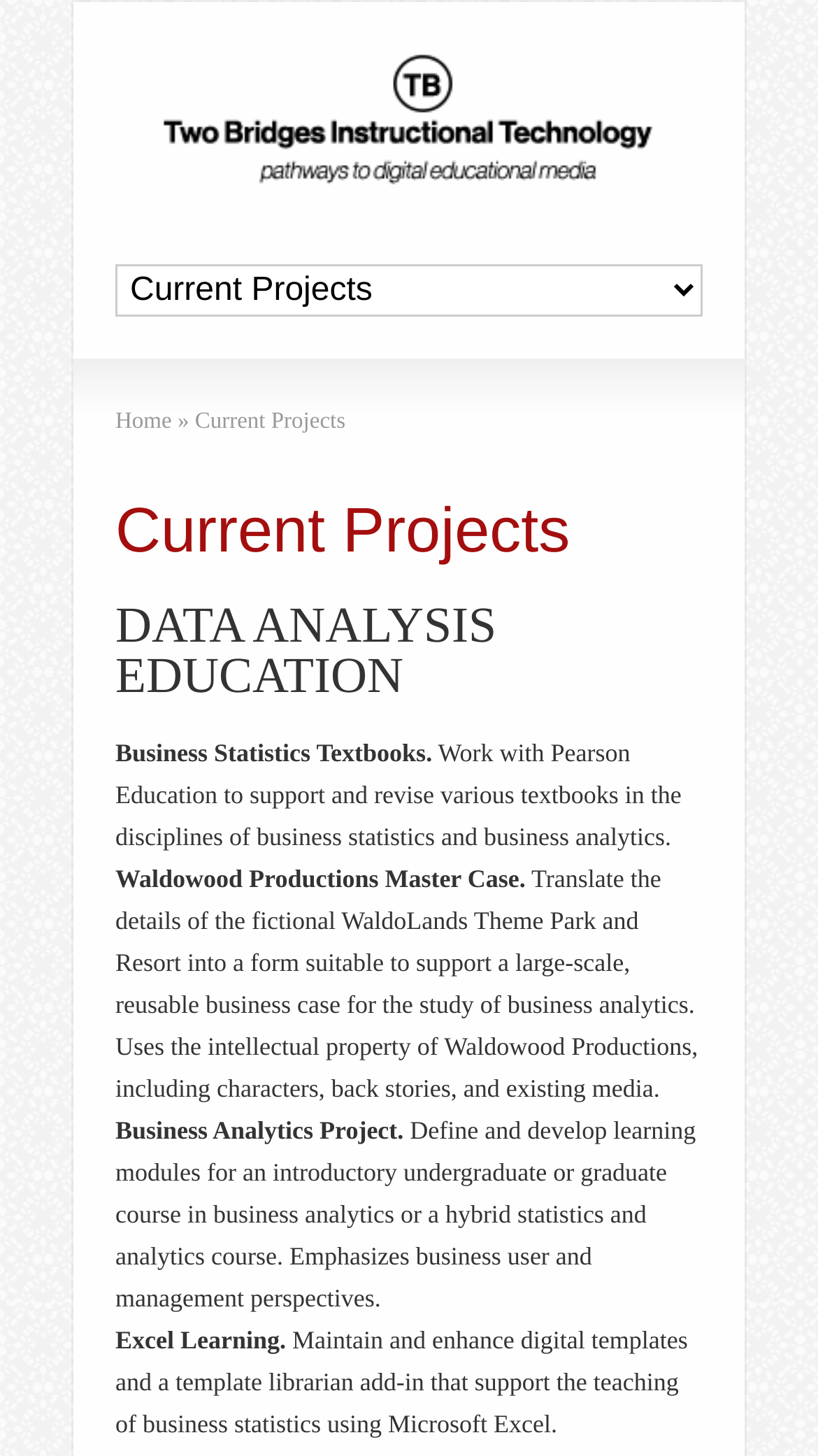Use the details in the image to answer the question thoroughly: 
What is the first project listed?

The first project listed is 'DATA ANALYSIS EDUCATION', which is a heading on the webpage, and it is followed by a description of the project.